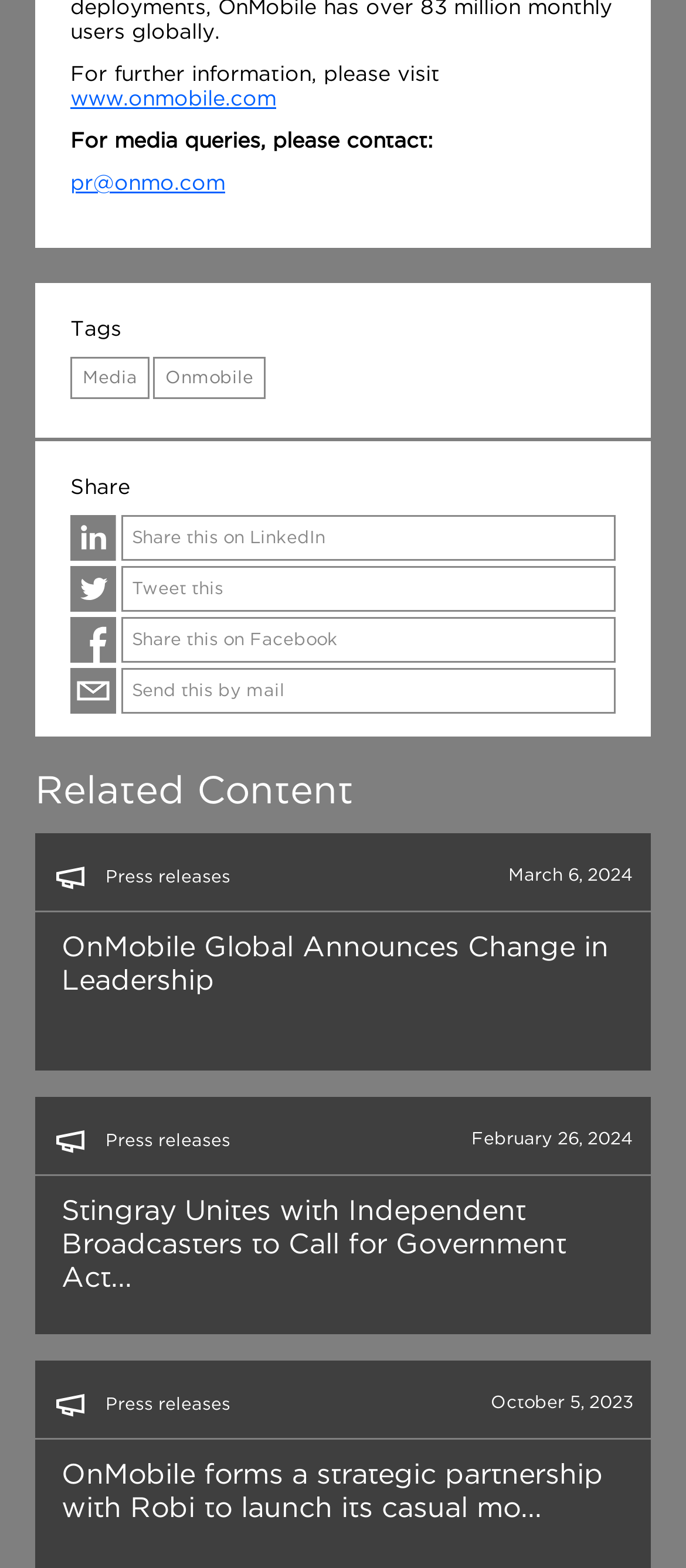Please identify the bounding box coordinates for the region that you need to click to follow this instruction: "View Media tag".

[0.103, 0.228, 0.218, 0.254]